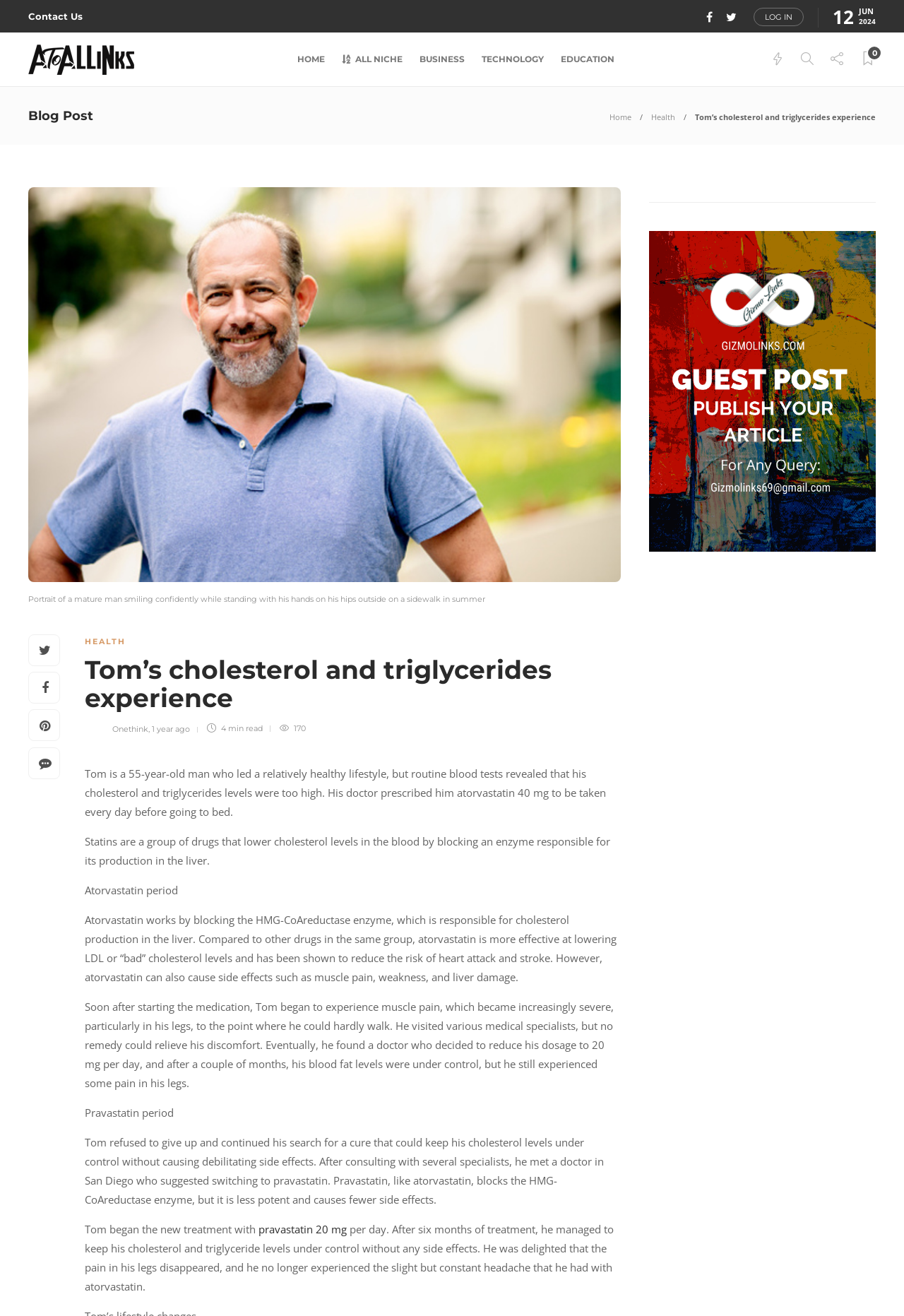What is the name of the alternative medication suggested by the doctor in San Diego?
Provide a one-word or short-phrase answer based on the image.

Pravastatin